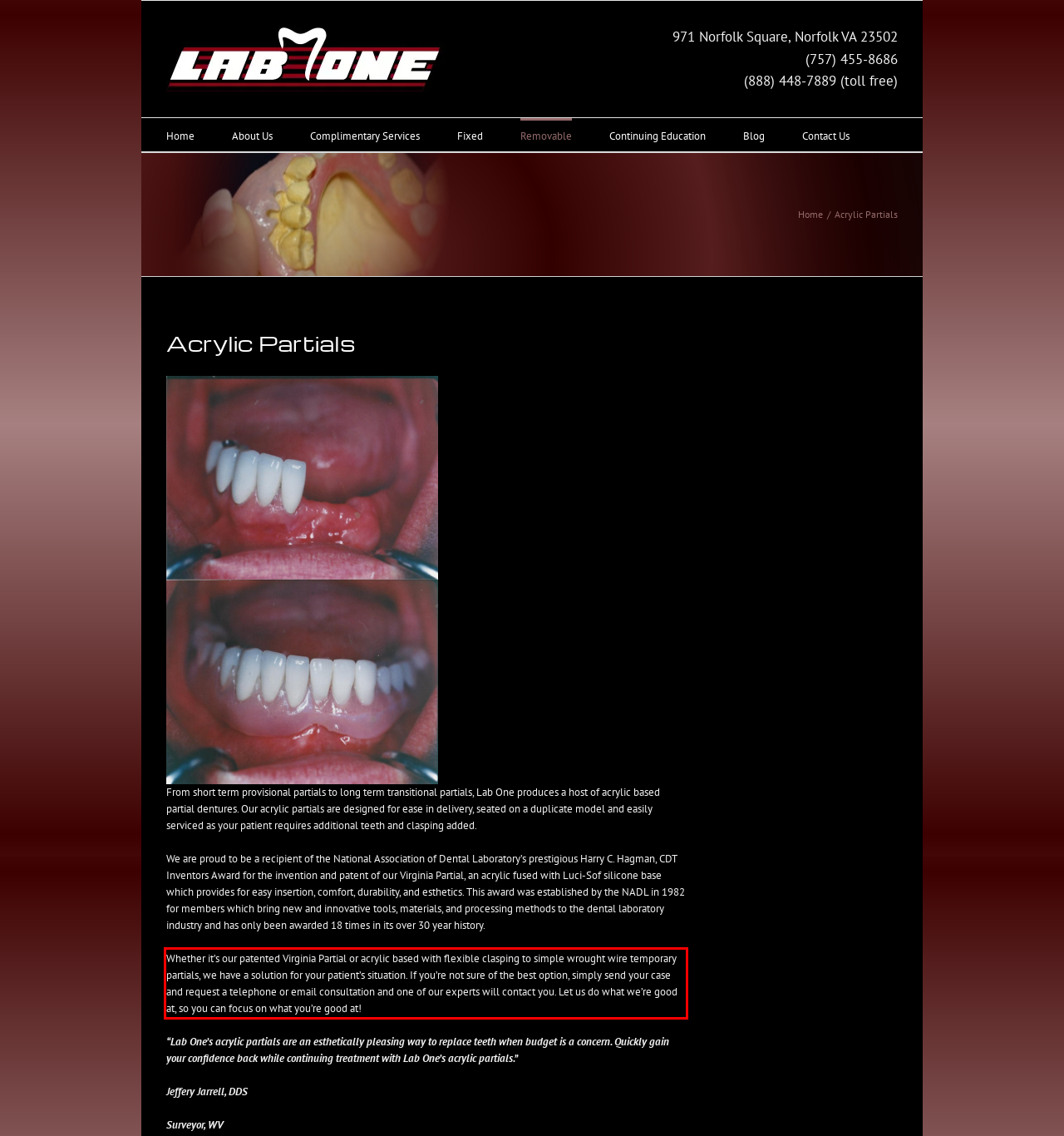Identify the red bounding box in the webpage screenshot and perform OCR to generate the text content enclosed.

Whether it’s our patented Virginia Partial or acrylic based with flexible clasping to simple wrought wire temporary partials, we have a solution for your patient’s situation. If you’re not sure of the best option, simply send your case and request a telephone or email consultation and one of our experts will contact you. Let us do what we’re good at, so you can focus on what you’re good at!